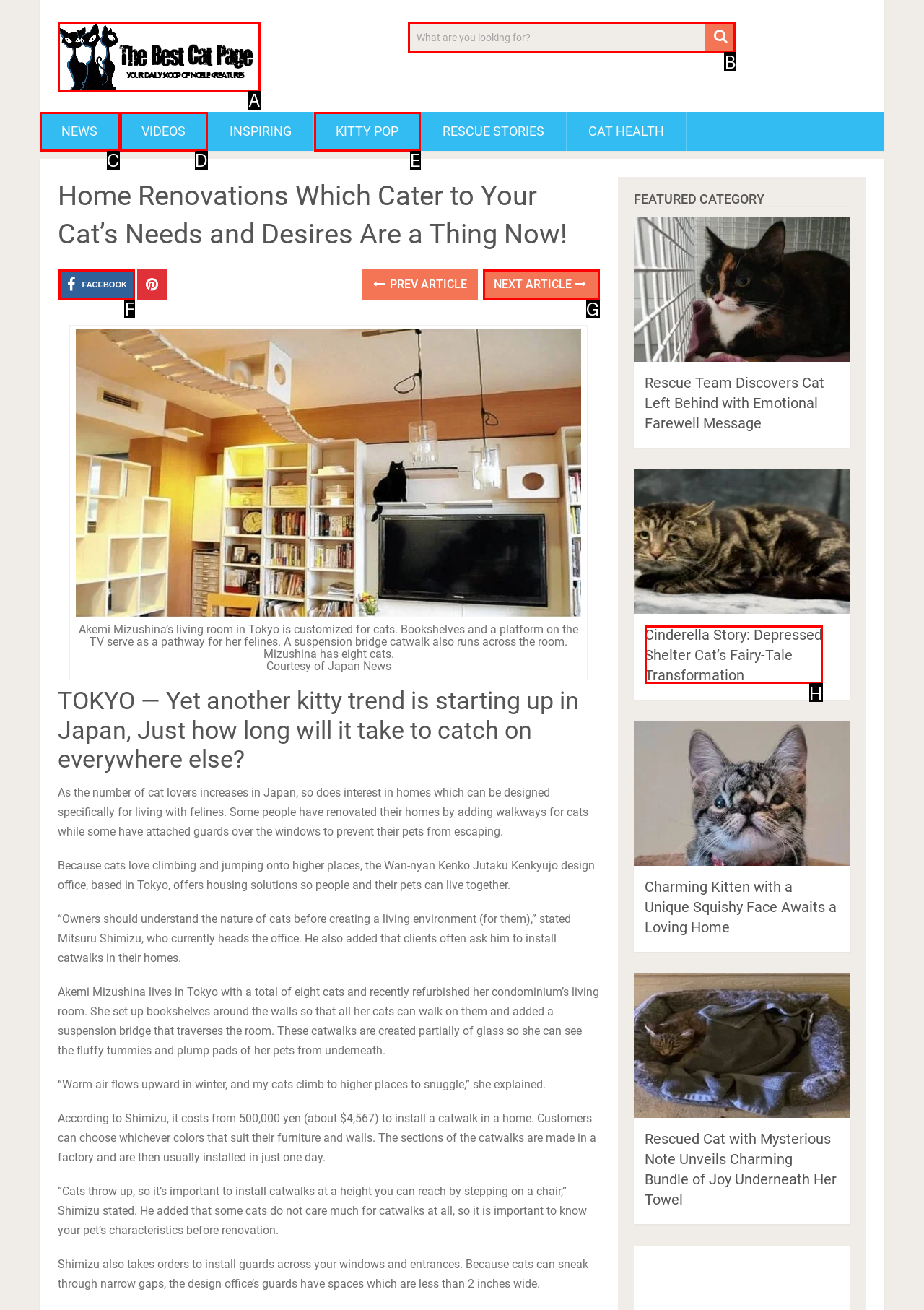Identify the correct letter of the UI element to click for this task: Click on the 'COIN NEWS' link
Respond with the letter from the listed options.

None